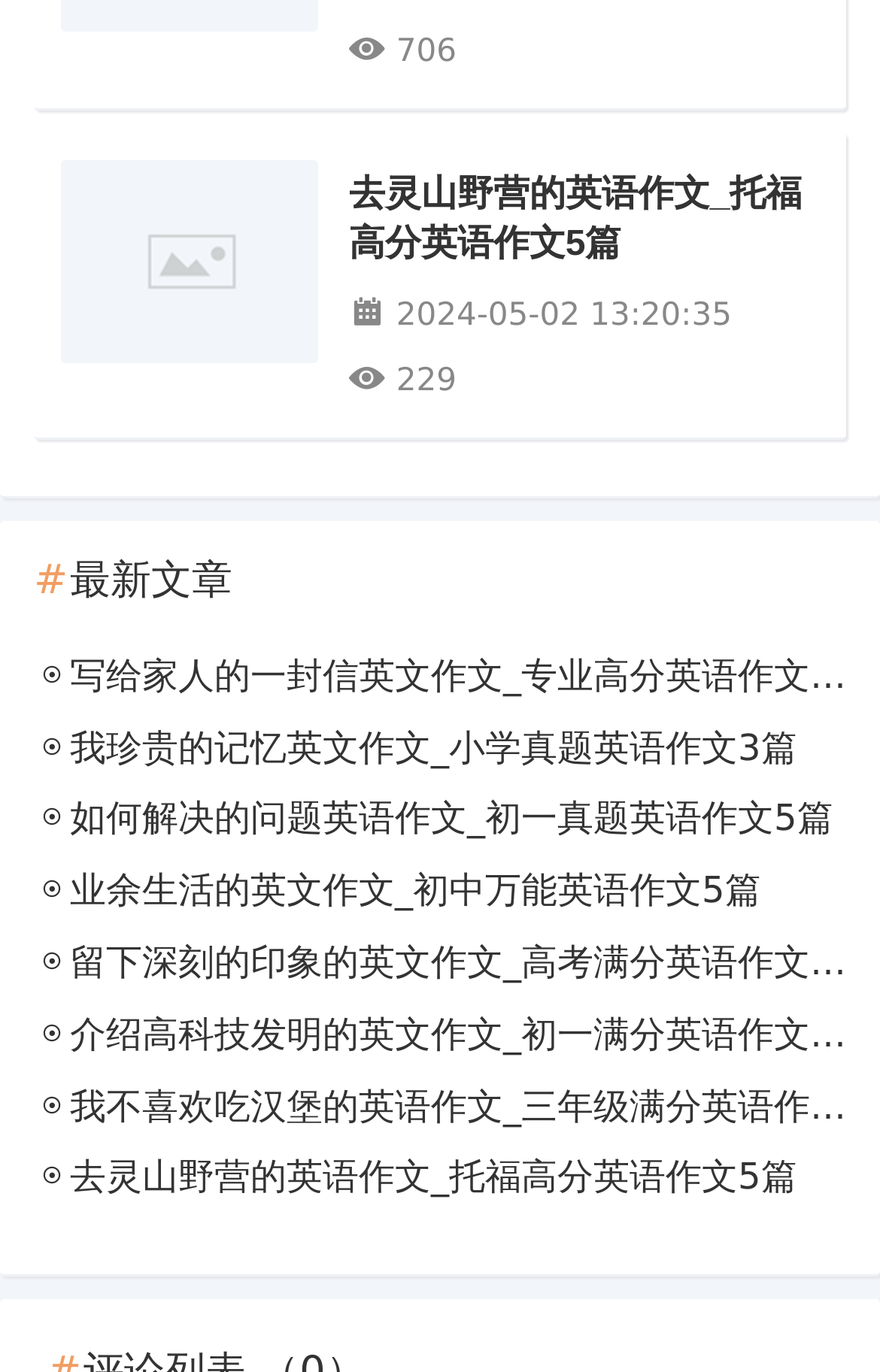Identify the bounding box coordinates of the section to be clicked to complete the task described by the following instruction: "view the article about going camping in Ling Shan". The coordinates should be four float numbers between 0 and 1, formatted as [left, top, right, bottom].

[0.068, 0.116, 0.362, 0.279]